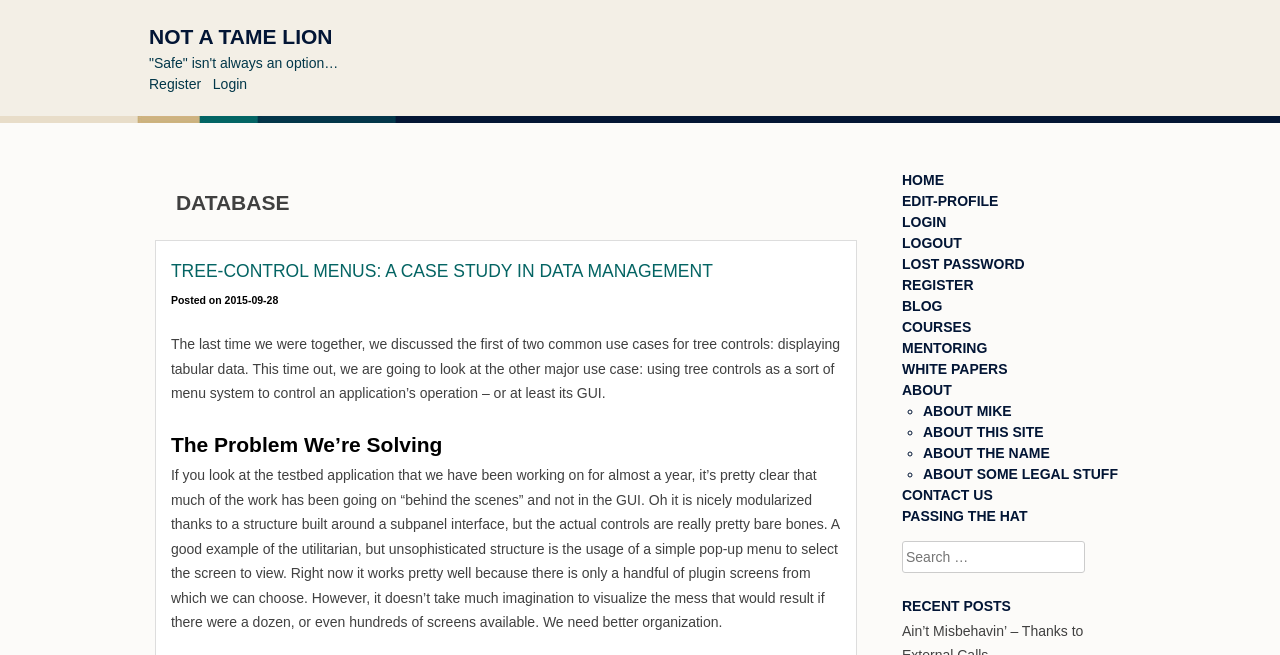How many links are there in the top navigation menu?
Answer with a single word or phrase, using the screenshot for reference.

12